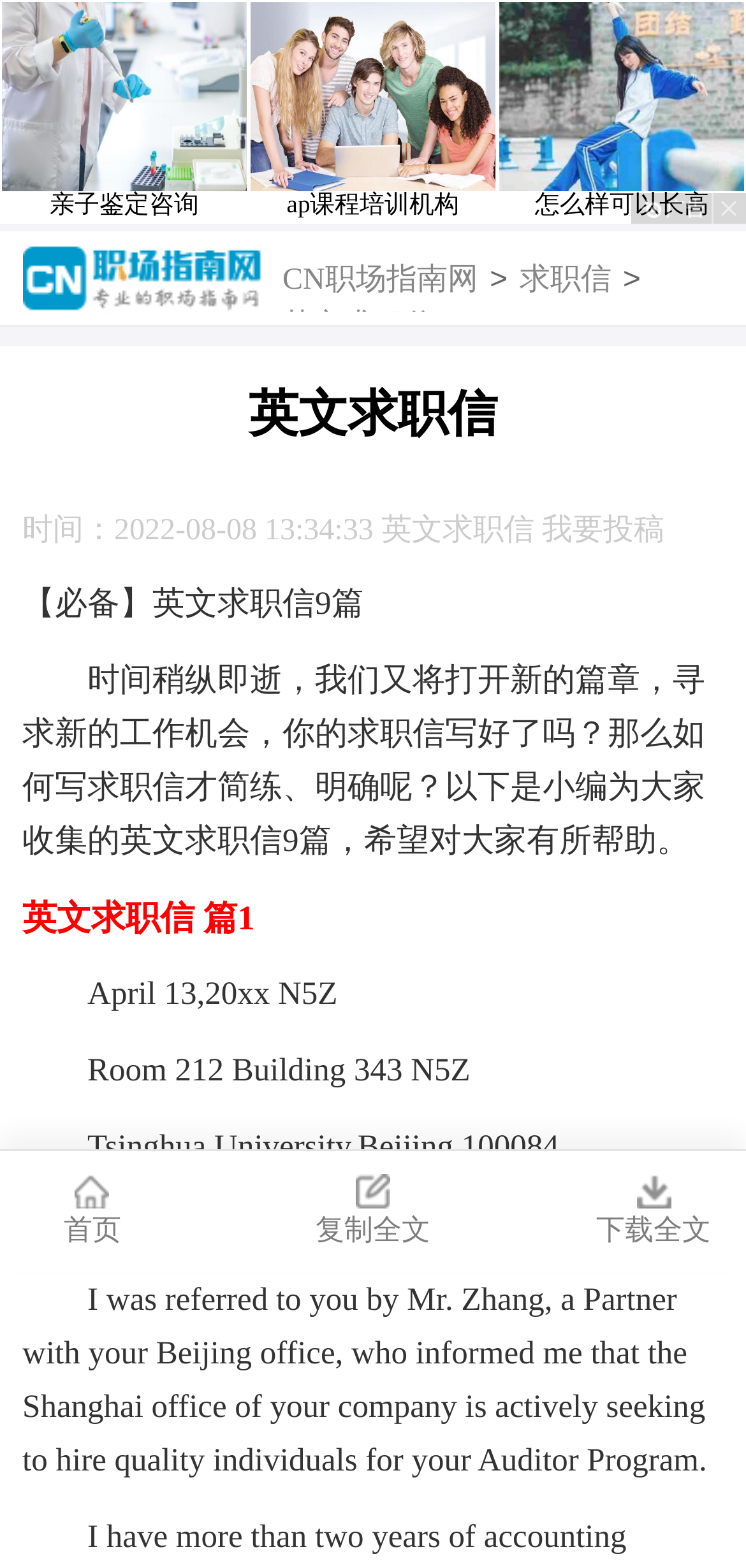Offer a meticulous description of the webpage's structure and content.

This webpage appears to be a job search resource page, specifically focused on English job application letters. At the top of the page, there is an iframe and an image of the website's logo, "CN职场指南网". Below the logo, there are several links to related pages, including "CN职场指南网", "求职信", and "英文求职信".

The main content of the page is divided into two sections. The first section has a heading "英文求职信" and displays a brief introduction to the importance of writing a good job application letter. The text explains that the page has collected 9 English job application letter examples to help users.

The second section is dedicated to showcasing the first example of an English job application letter, titled "英文求职信 篇1". This section includes the letter's content, which appears to be a formal job application letter with a date, address, and salutation. The letter is written in a formal tone and includes a brief introduction, a statement of interest, and a closing.

On the right side of the page, there are several links and buttons, including "首页" (home), "复制全文" (copy full text), and "下载全文" (download full text). These buttons suggest that users can interact with the content and download or copy the job application letter examples for their own use.